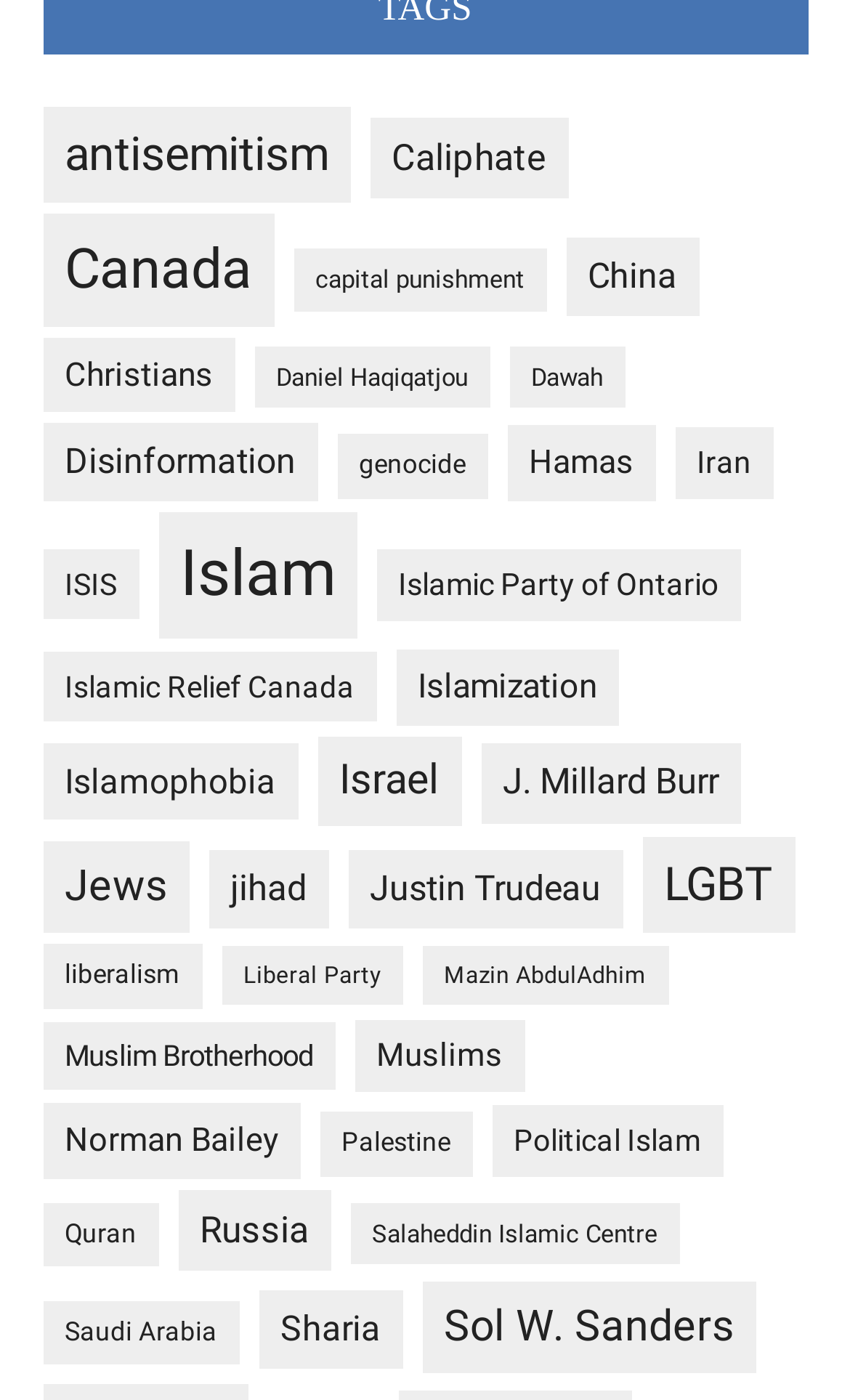How many links are on this webpage?
Using the image, give a concise answer in the form of a single word or short phrase.

508